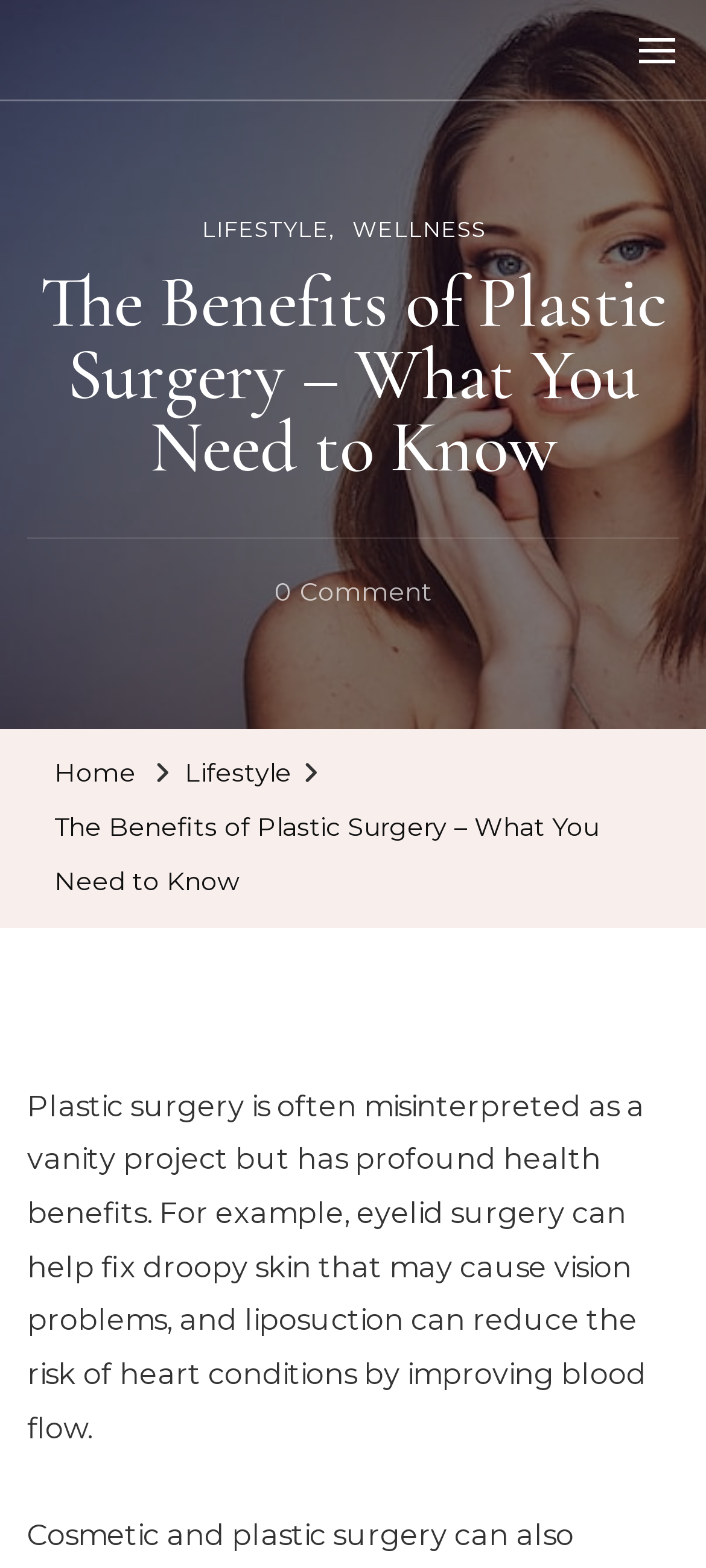Convey a detailed summary of the webpage, mentioning all key elements.

The webpage is about the benefits of plastic surgery, with a focus on its health benefits rather than just being a vanity project. At the top left of the page, there is a link to "Lifestyle Design by Sully" and a button on the top right. Below these elements, there are three links in a row, labeled "LIFESTYLE", "WELLNESS", and another empty link. 

The main heading "The Benefits of Plastic Surgery – What You Need to Know" is centered near the top of the page. Below the heading, there is a link to "0 Comment On The Benefits Of Plastic Surgery – What You Need To Know". 

On the left side of the page, there are three links: "Home", "Lifestyle", and another link to the same article "The Benefits of Plastic Surgery – What You Need to Know". 

The main content of the page is a paragraph of text that explains how plastic surgery can have health benefits, such as eyelid surgery helping to fix droopy skin that may cause vision problems, and liposuction reducing the risk of heart conditions by improving blood flow. This text is located near the bottom of the page.